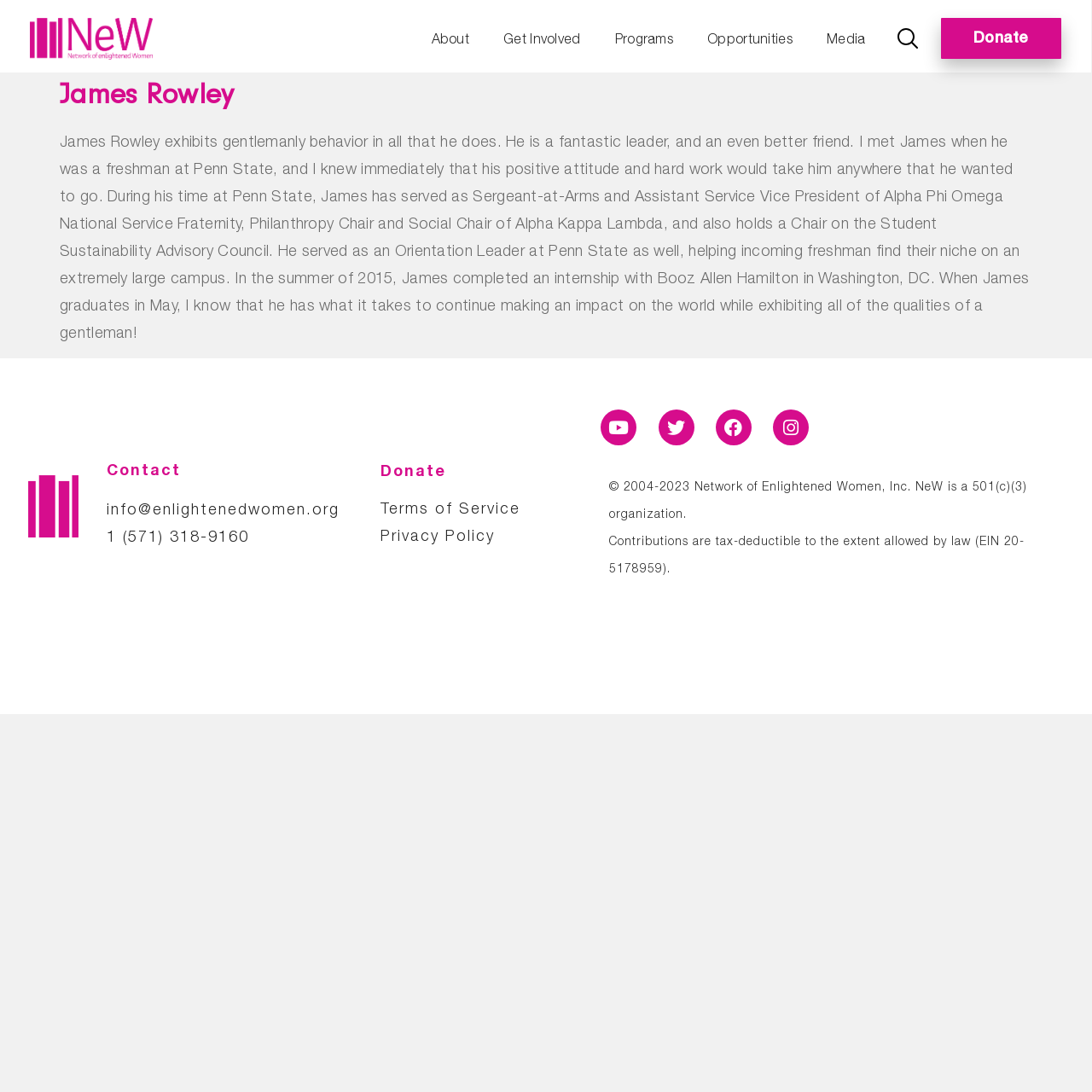Please specify the coordinates of the bounding box for the element that should be clicked to carry out this instruction: "Click on the 'Se connecter' button". The coordinates must be four float numbers between 0 and 1, formatted as [left, top, right, bottom].

None